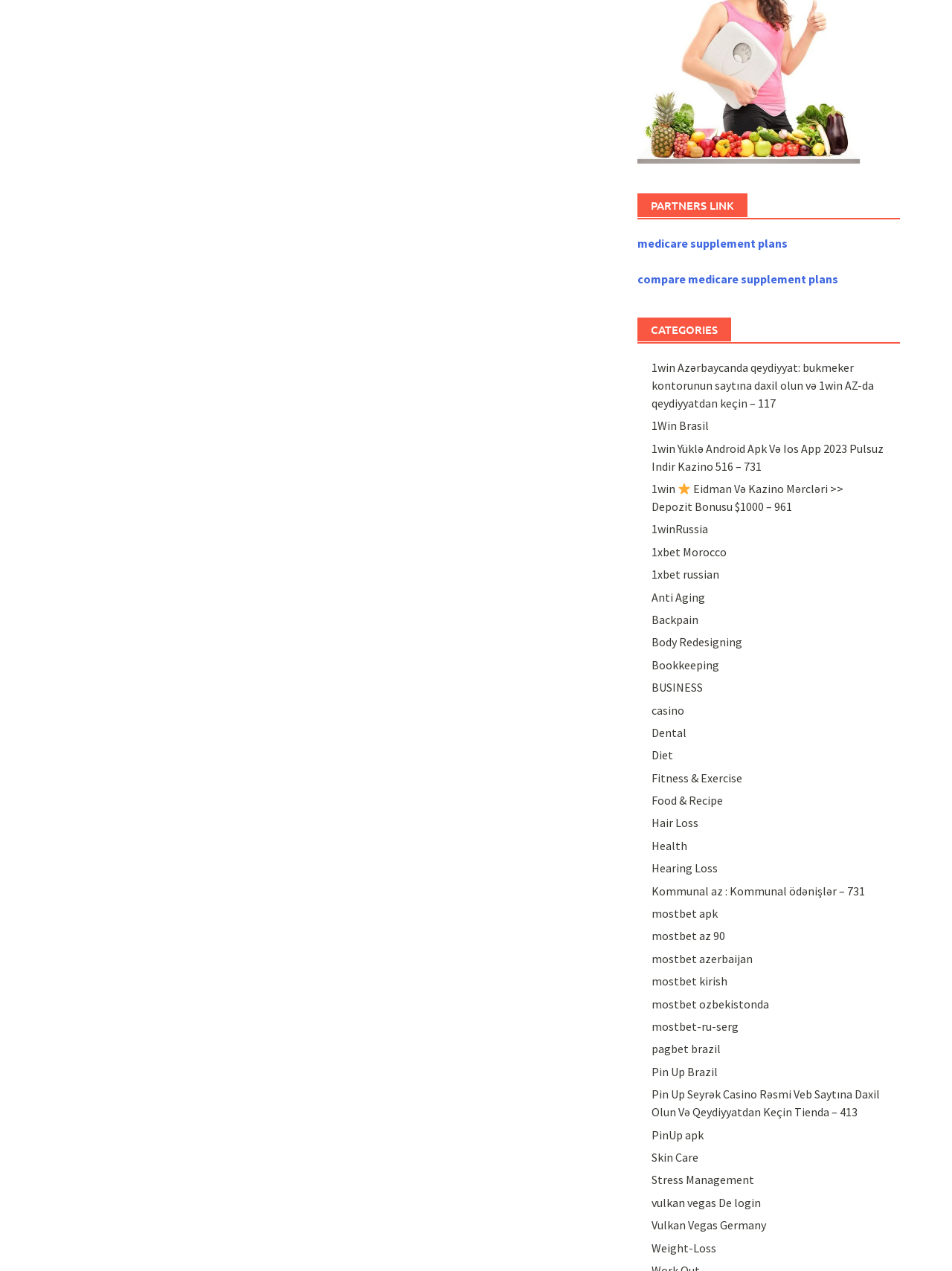Indicate the bounding box coordinates of the element that needs to be clicked to satisfy the following instruction: "search for something". The coordinates should be four float numbers between 0 and 1, i.e., [left, top, right, bottom].

None